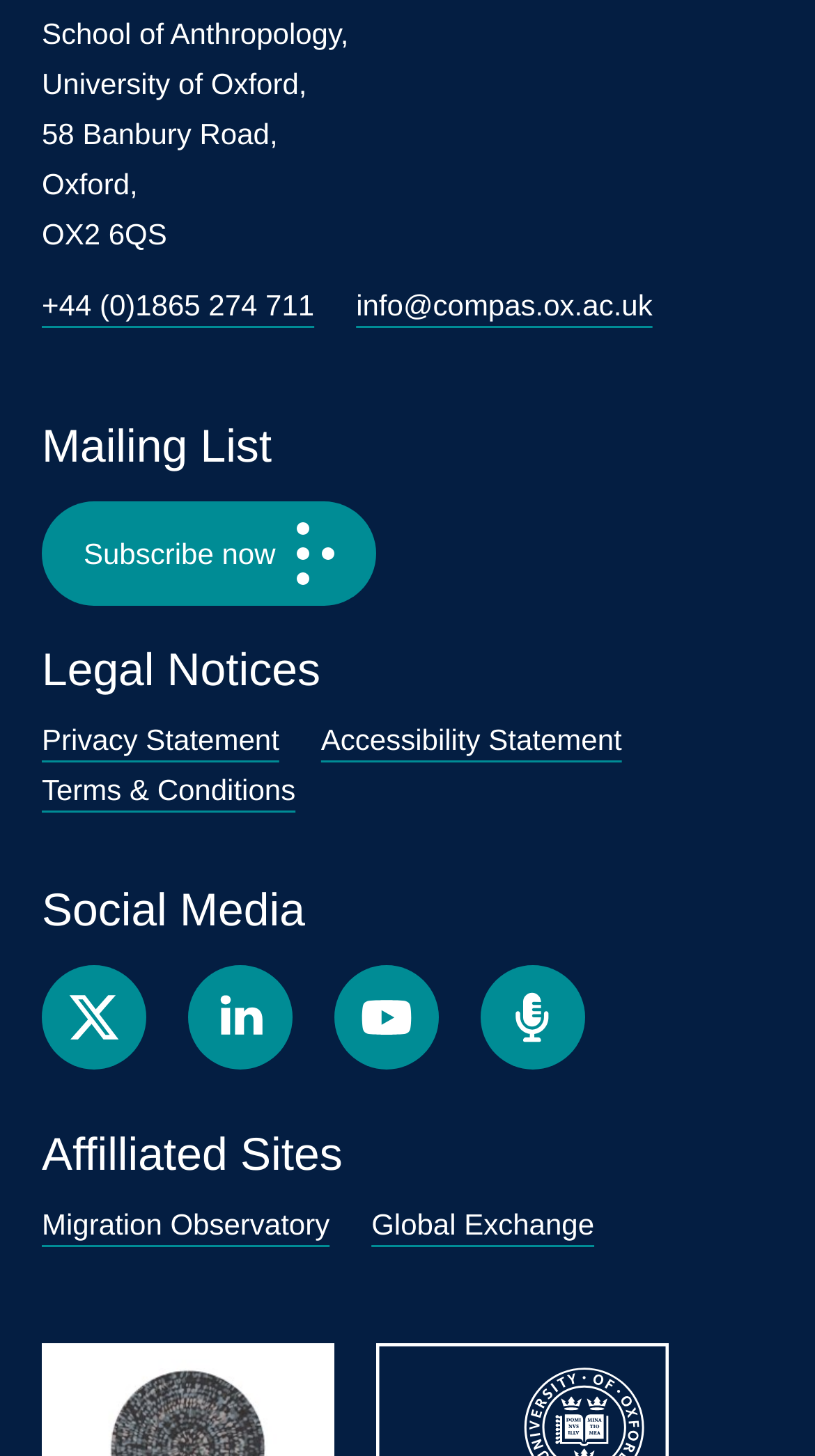Please identify the bounding box coordinates of the clickable region that I should interact with to perform the following instruction: "Visit the Facebook page". The coordinates should be expressed as four float numbers between 0 and 1, i.e., [left, top, right, bottom].

[0.231, 0.663, 0.359, 0.735]